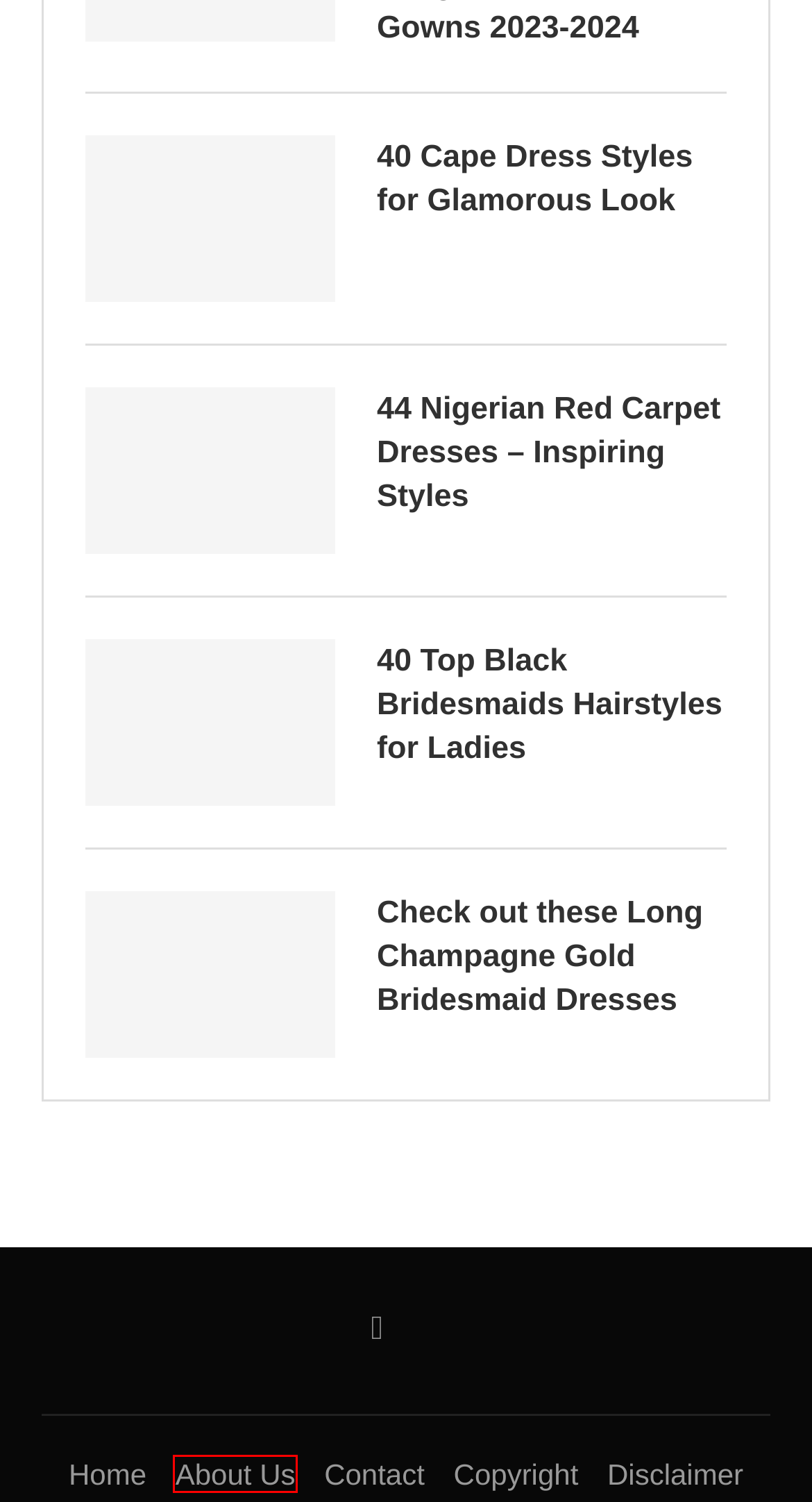You have a screenshot of a webpage with a red bounding box around an element. Select the webpage description that best matches the new webpage after clicking the element within the red bounding box. Here are the descriptions:
A. Stunning Asoebi Styles from Veekee James Wedding - Claraito's Blog
B. 40 Top Black Bridesmaids Hairstyles for Ladies - Claraito's Blog
C. Contact - Claraito's Blog
D. 40 Cape Dress Styles for Glamorous Look - Claraito's Blog
E. Disclaimer - Claraito's Blog
F. Check out these Long Champagne Gold Bridesmaid Dresses - Claraito's Blog
G. How to Throw the Perfect Red Carpet Event - Step and Repeat Los Angeles
H. About Us - Claraito's Blog

H